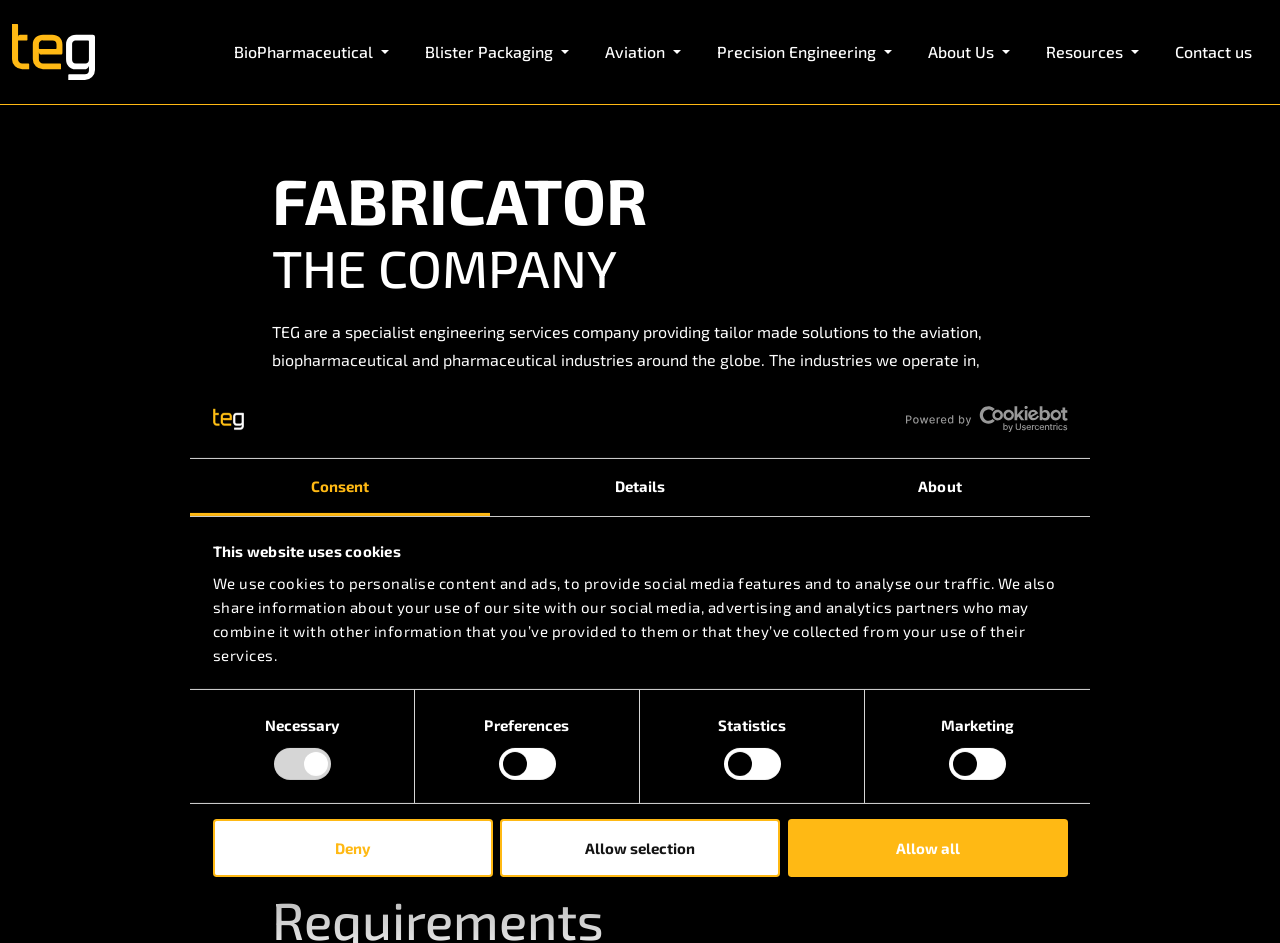What type of company is TEG?
Using the image, respond with a single word or phrase.

Engineering services company